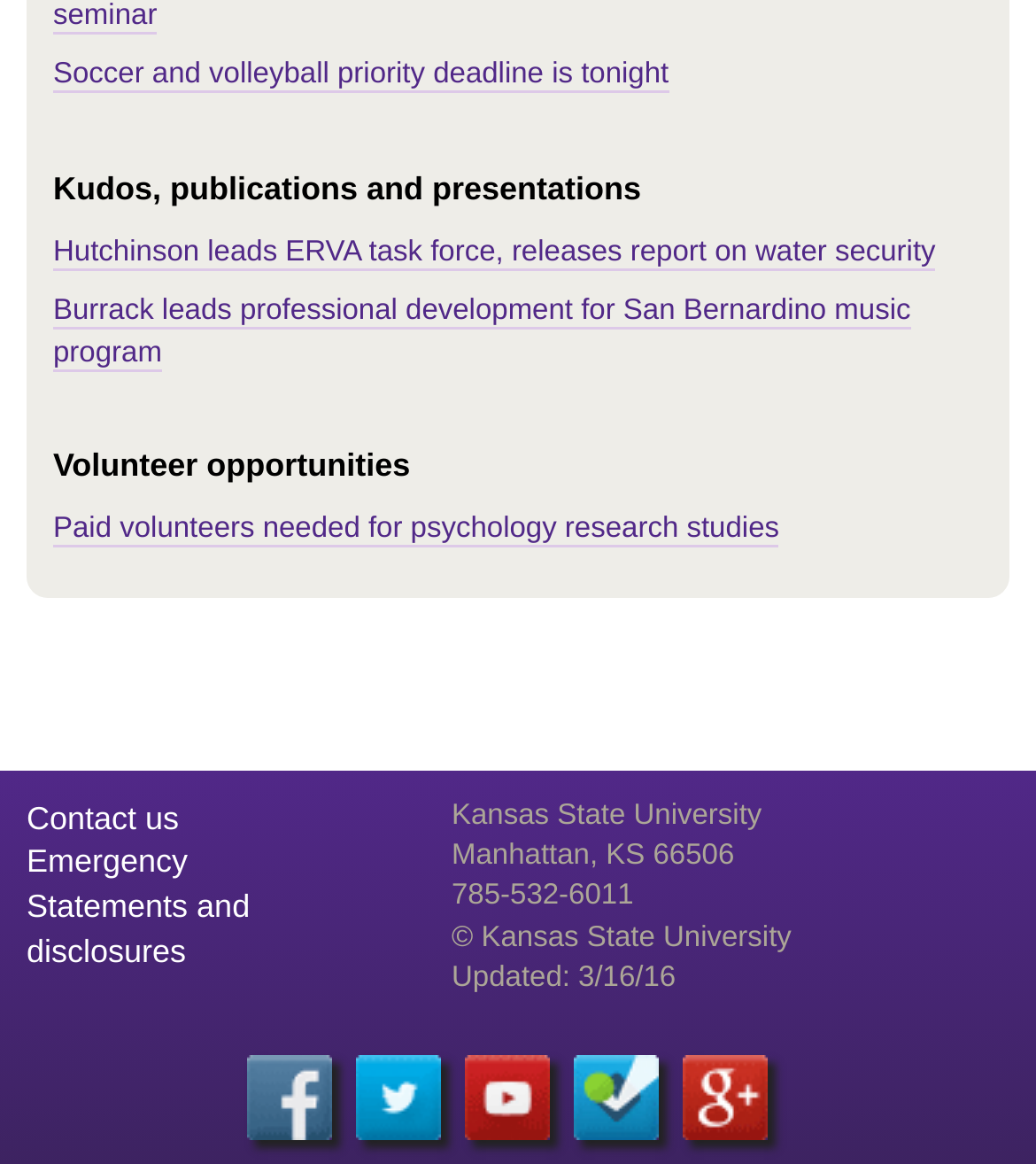Determine the bounding box coordinates of the clickable region to carry out the instruction: "View Kansas State University's Facebook page".

[0.237, 0.905, 0.319, 0.978]